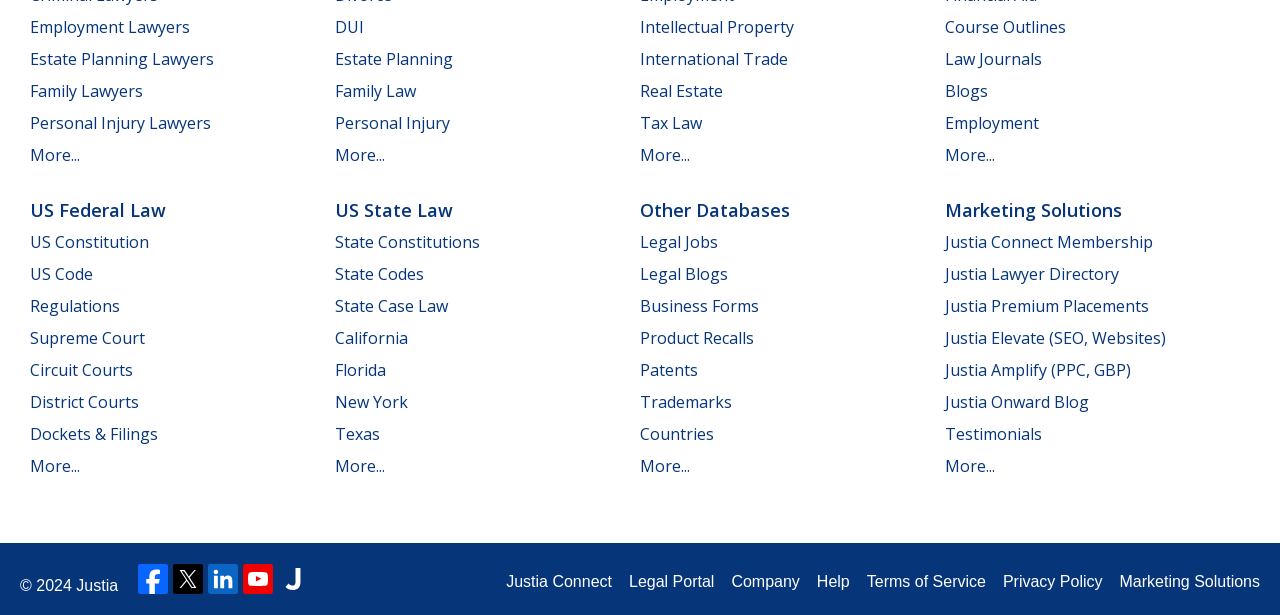Show me the bounding box coordinates of the clickable region to achieve the task as per the instruction: "Click on Employment Lawyers".

[0.023, 0.027, 0.148, 0.062]